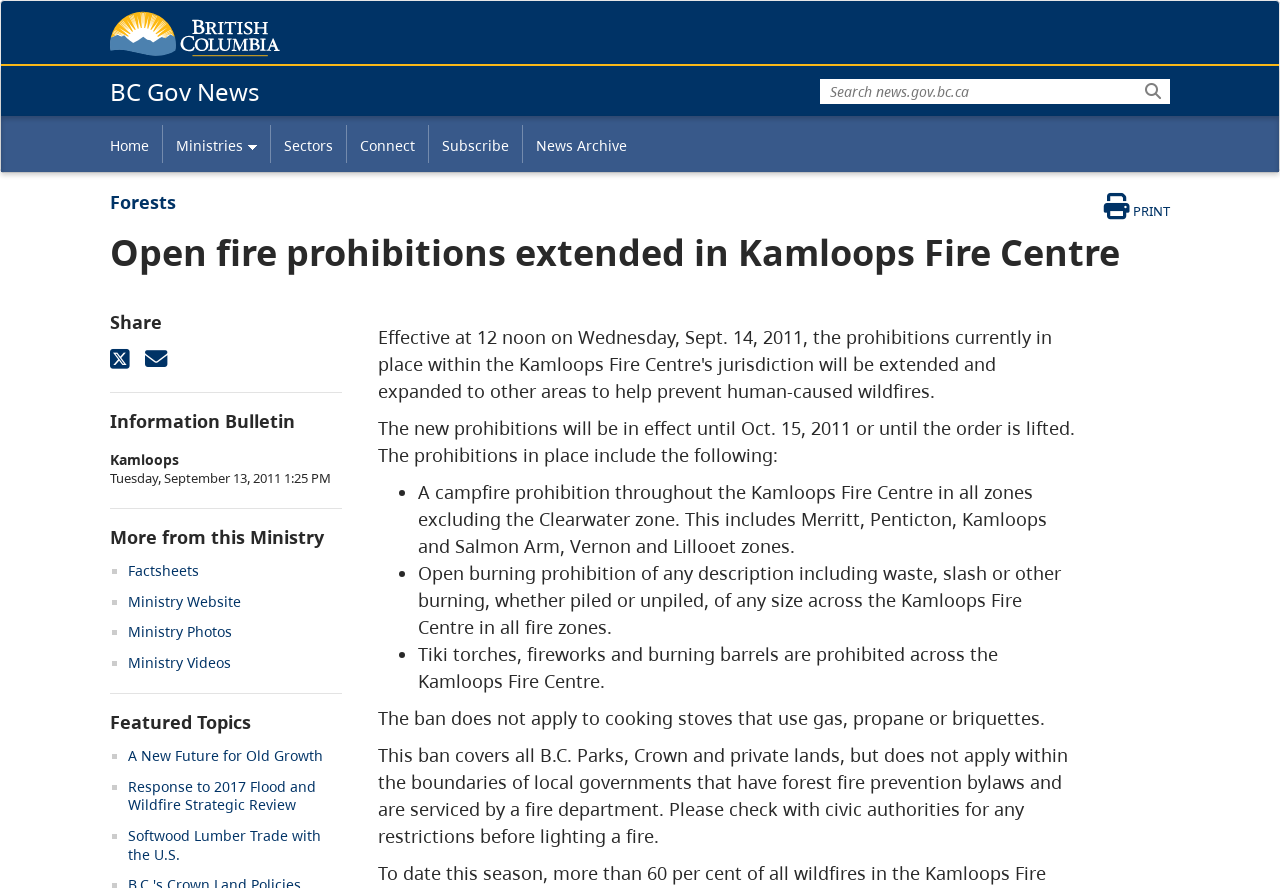Extract the bounding box coordinates for the UI element described as: "BC Gov News".

[0.086, 0.084, 0.203, 0.122]